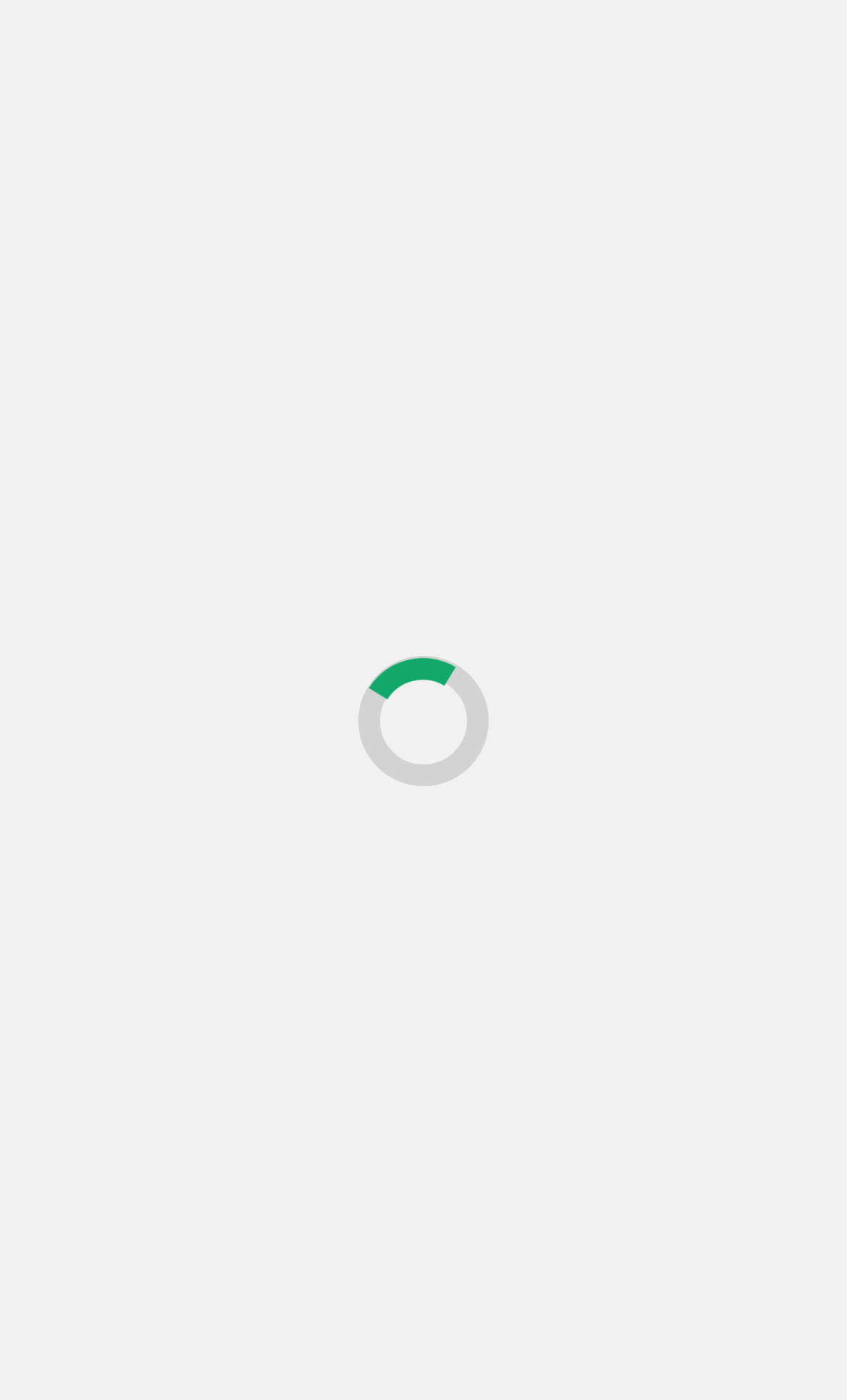Determine the bounding box coordinates for the UI element matching this description: "March 24, 2023".

[0.309, 0.568, 0.524, 0.591]